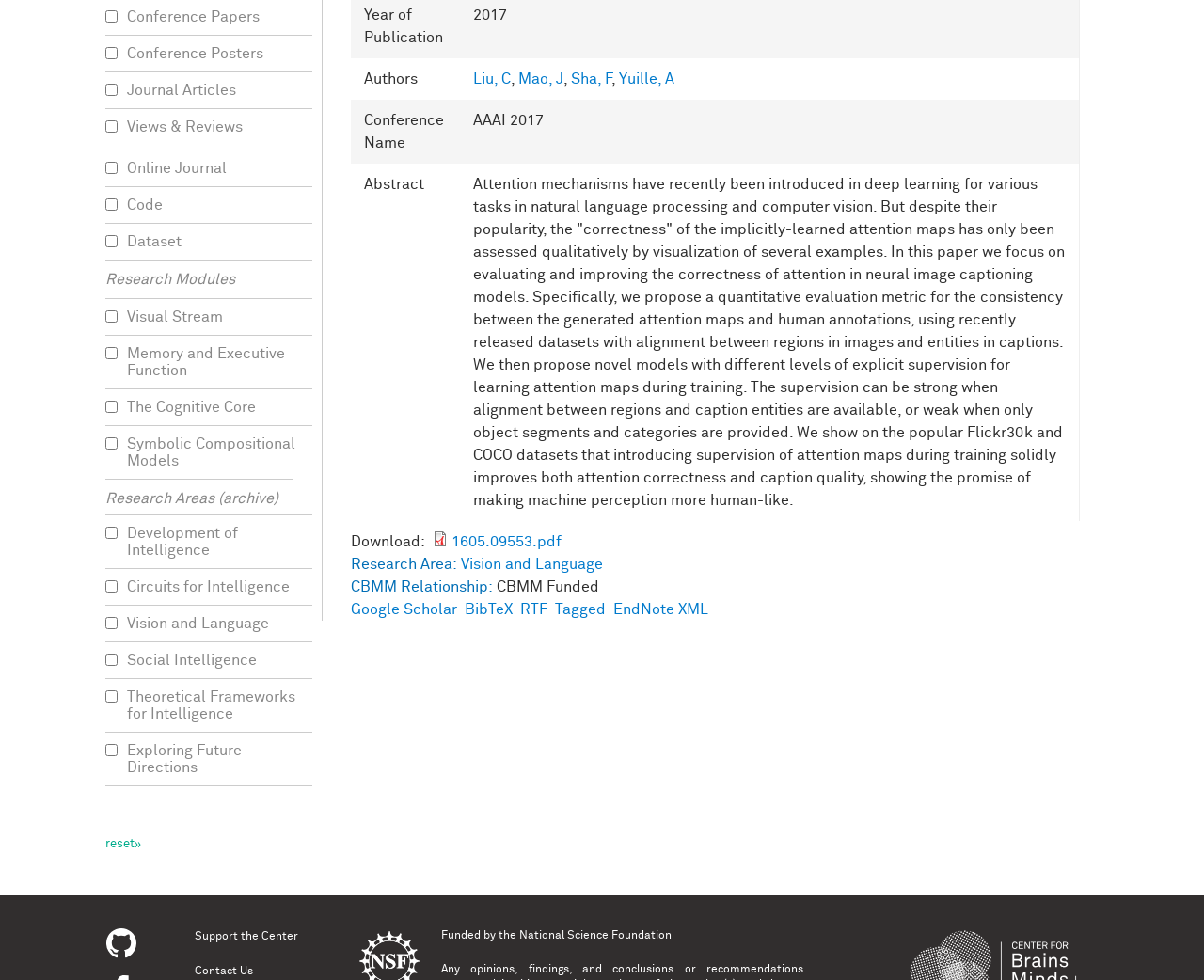Based on the element description: "1605.09553.pdf", identify the UI element and provide its bounding box coordinates. Use four float numbers between 0 and 1, [left, top, right, bottom].

[0.375, 0.545, 0.466, 0.56]